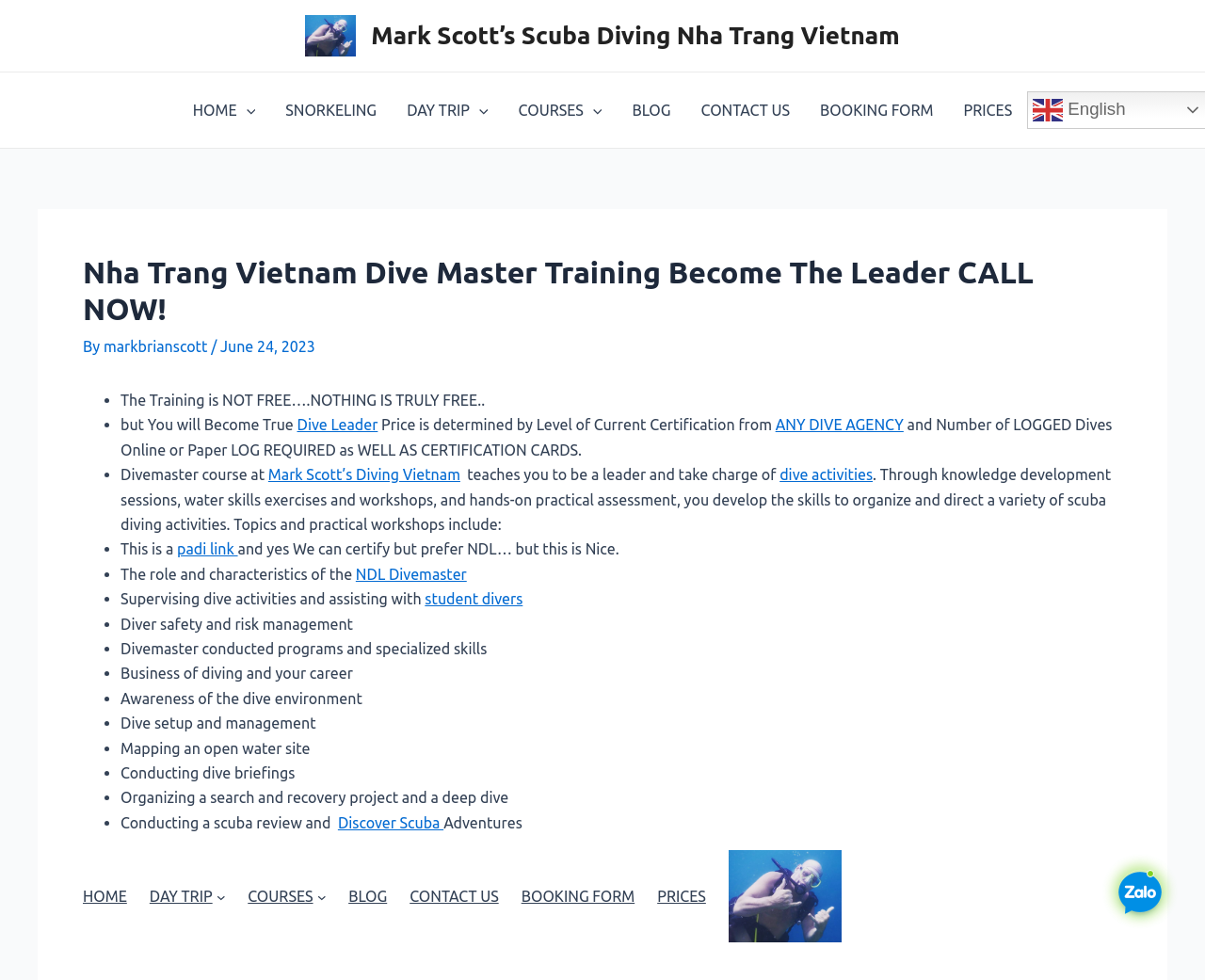Using the description: "DAY TRIP", identify the bounding box of the corresponding UI element in the screenshot.

[0.325, 0.074, 0.418, 0.151]